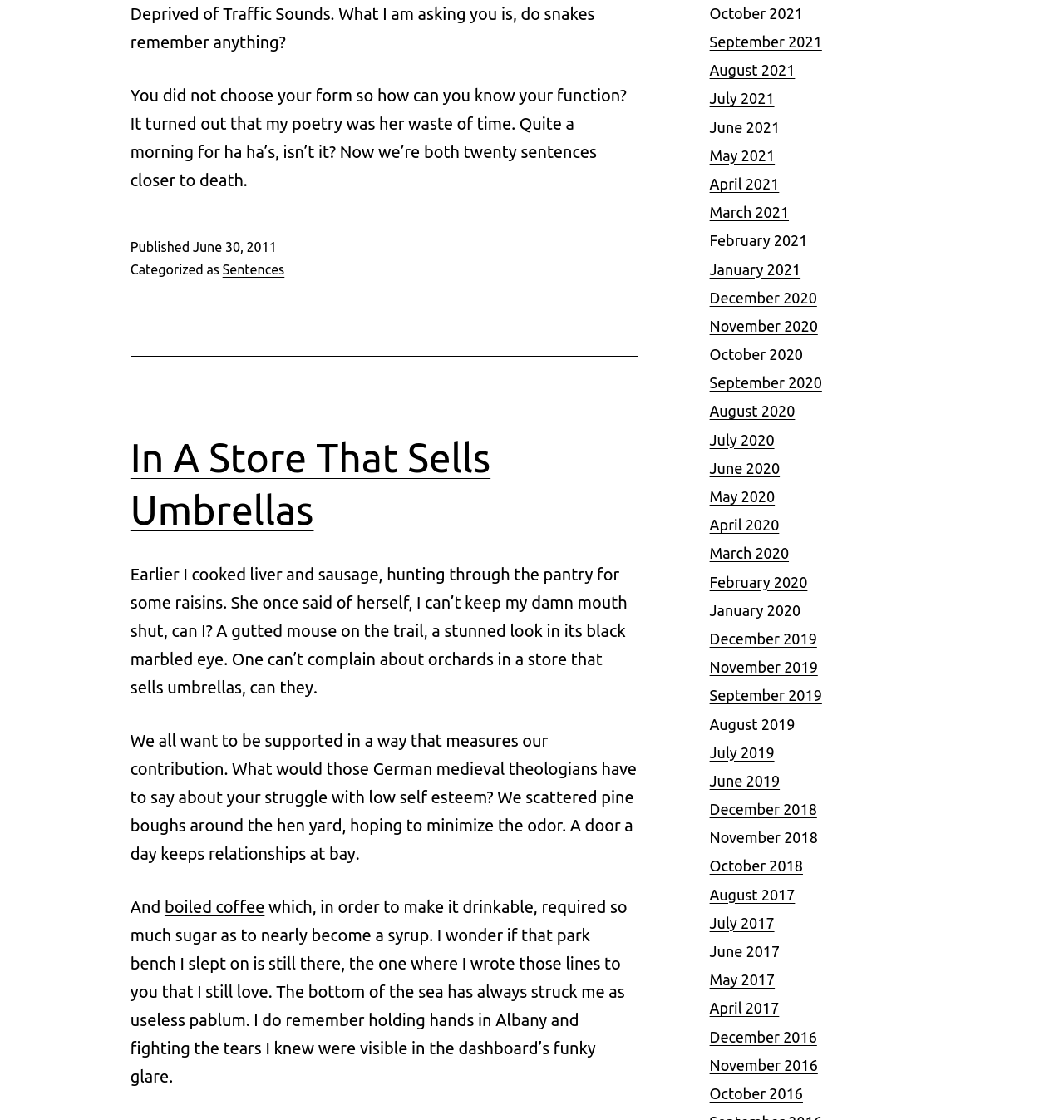For the given element description Sentences, determine the bounding box coordinates of the UI element. The coordinates should follow the format (top-left x, top-left y, bottom-right x, bottom-right y) and be within the range of 0 to 1.

[0.209, 0.234, 0.267, 0.247]